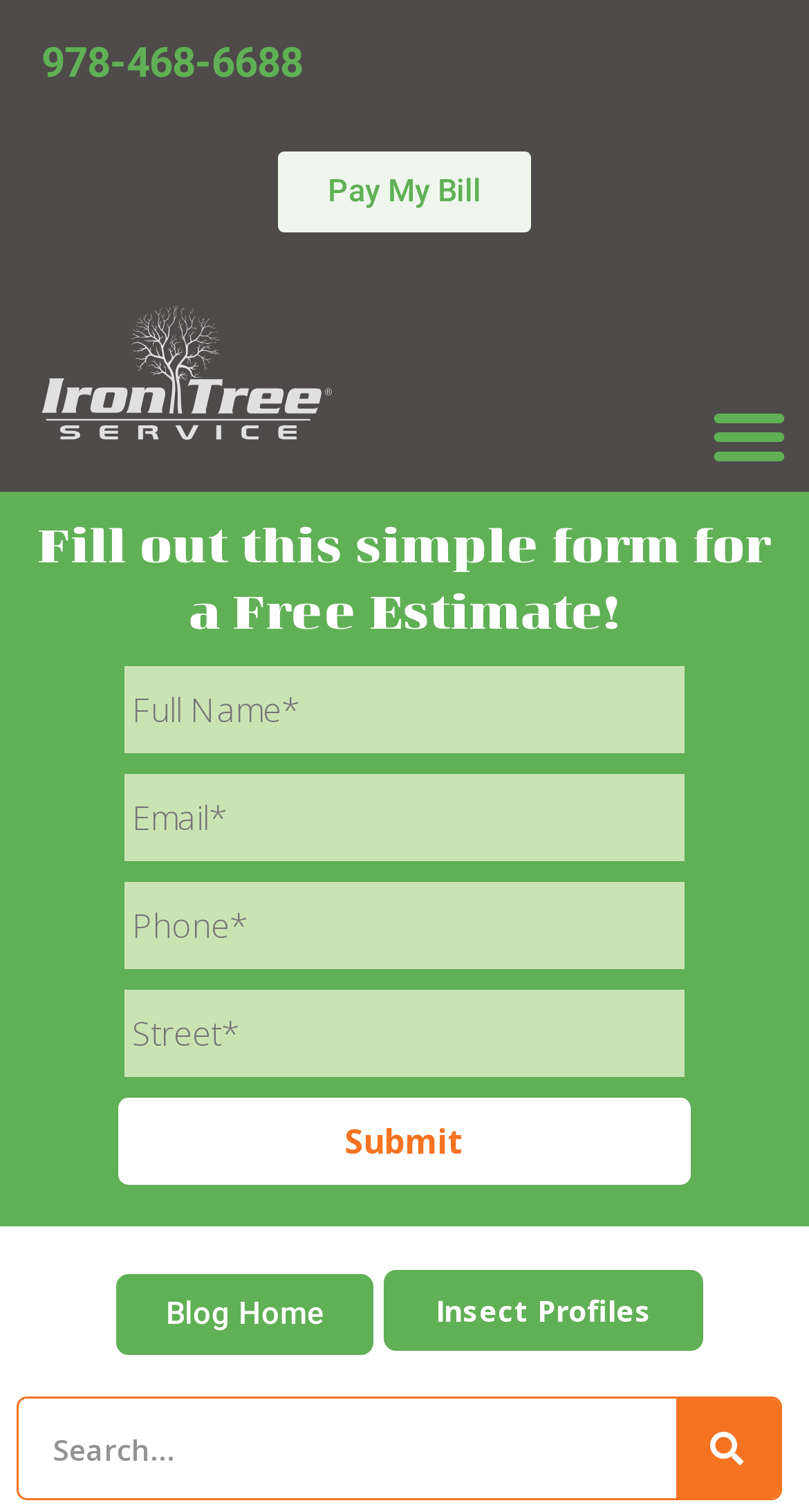Select the bounding box coordinates of the element I need to click to carry out the following instruction: "Call the phone number".

[0.051, 0.027, 0.949, 0.055]